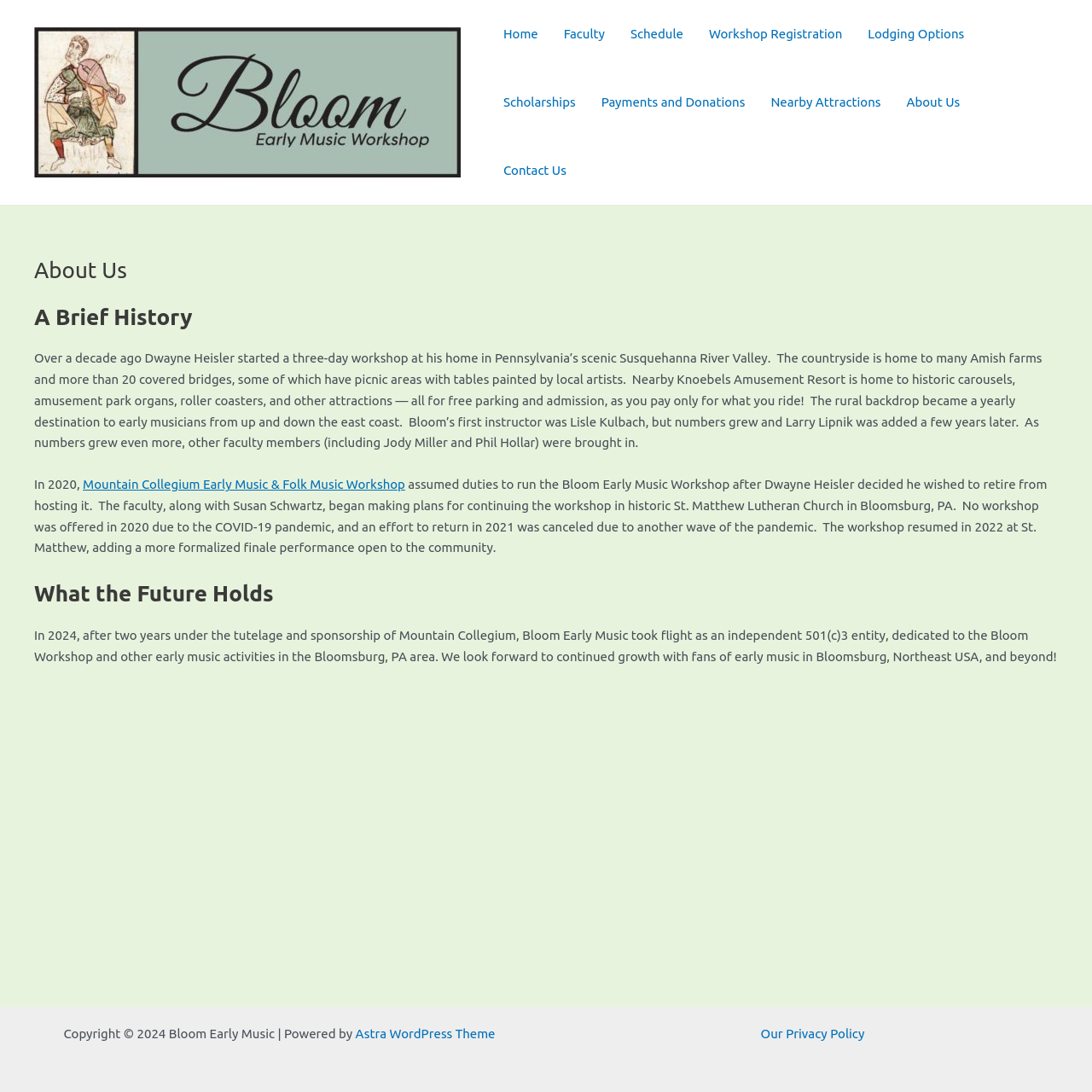Determine the bounding box coordinates of the region I should click to achieve the following instruction: "Click on the About Us link". Ensure the bounding box coordinates are four float numbers between 0 and 1, i.e., [left, top, right, bottom].

[0.818, 0.062, 0.891, 0.125]